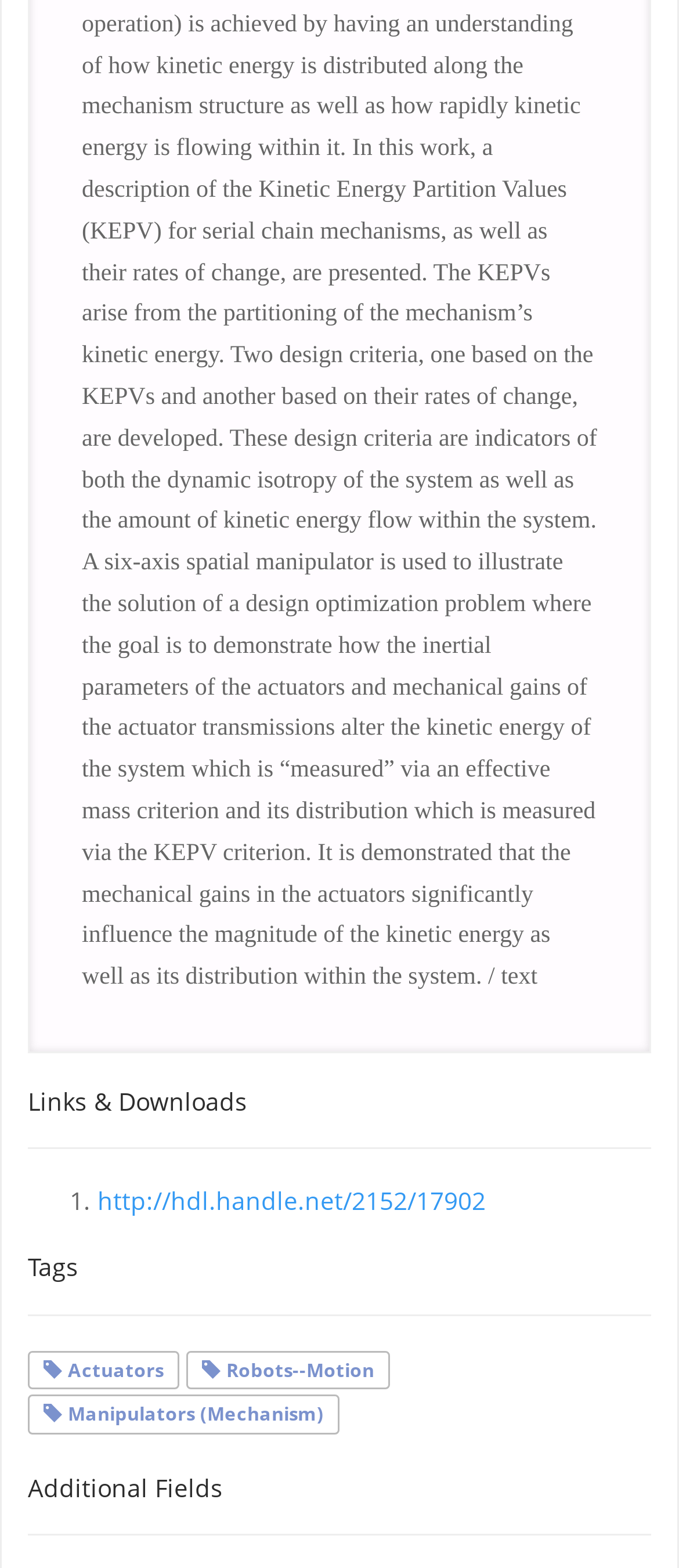How many tags are listed?
Look at the image and answer with only one word or phrase.

3